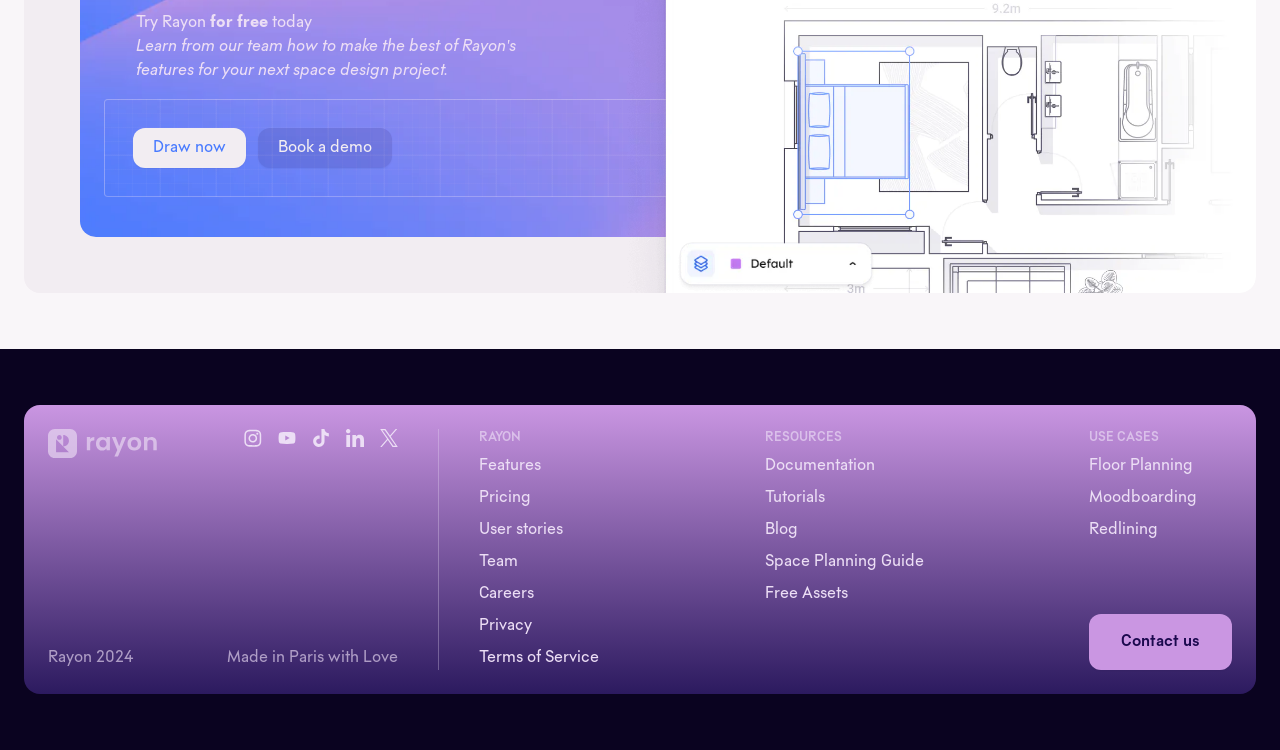Show me the bounding box coordinates of the clickable region to achieve the task as per the instruction: "Click on 'Link to Rayon's Instagram page'".

[0.191, 0.571, 0.205, 0.595]